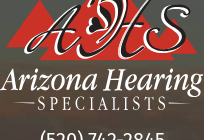What does the backdrop of the logo convey?
Identify the answer in the screenshot and reply with a single word or phrase.

Professionalism and a warm approach